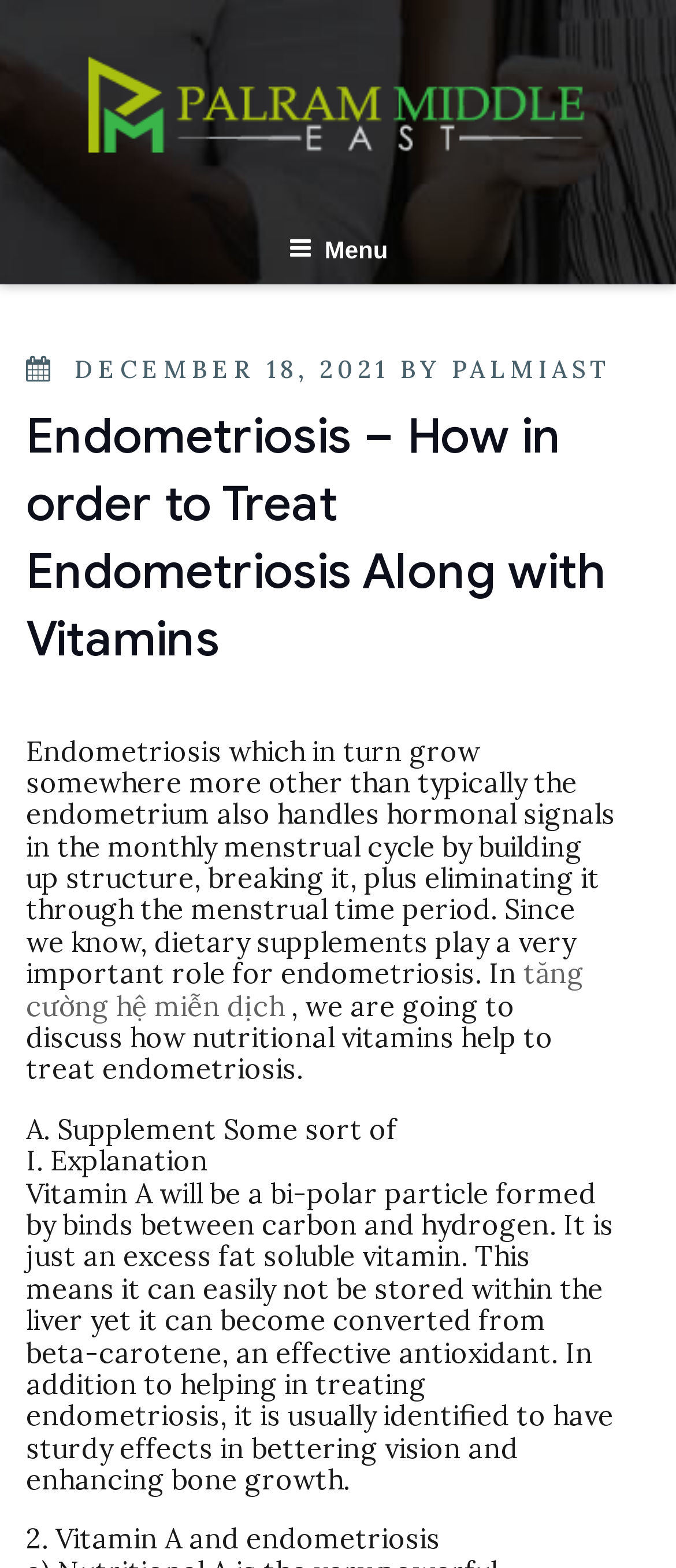Who posted the article?
Look at the screenshot and provide an in-depth answer.

The author of the article is mentioned as 'Palmia' in the 'Posted by' section of the webpage.